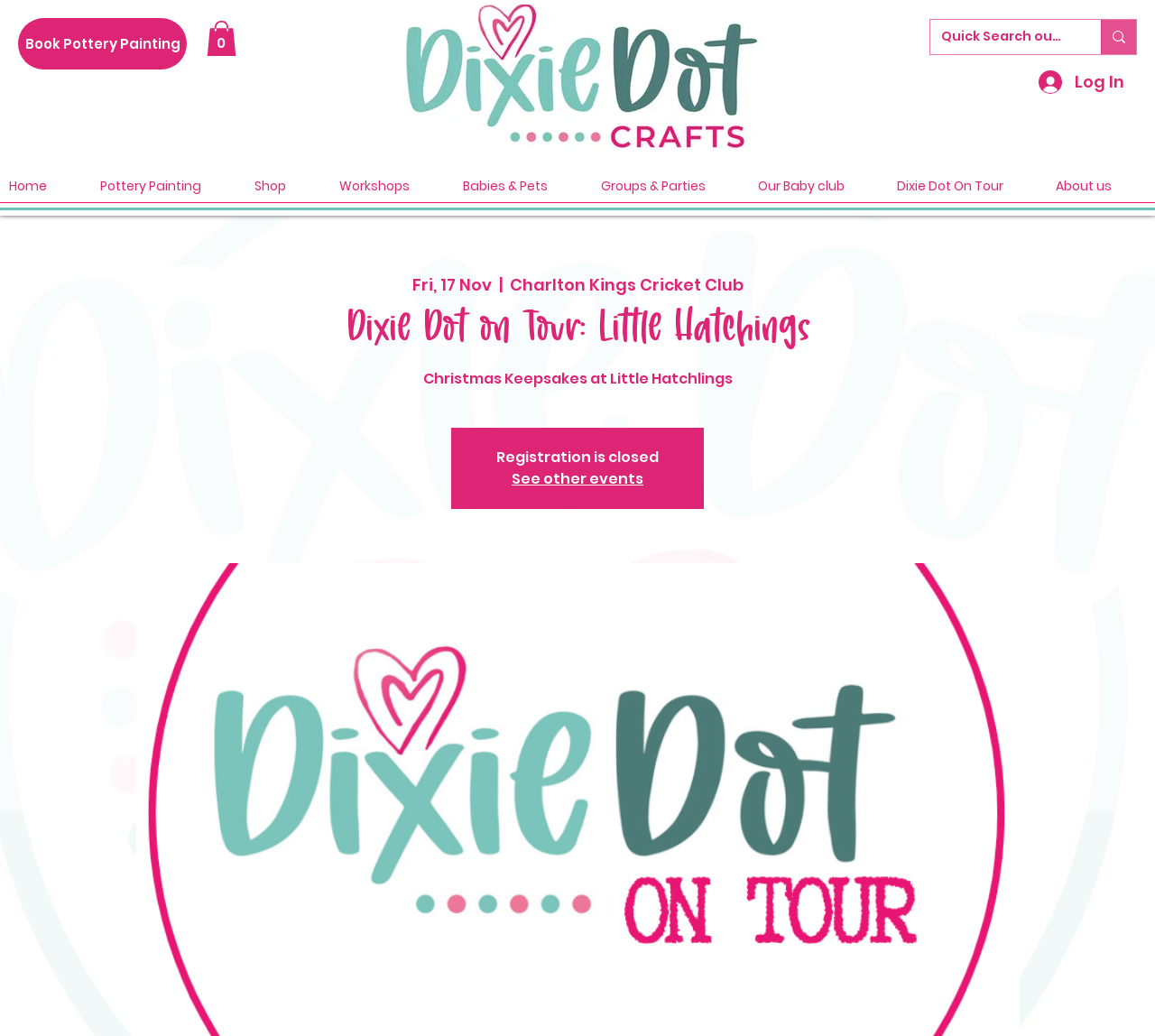Given the description "Razer Synapse", provide the bounding box coordinates of the corresponding UI element.

None